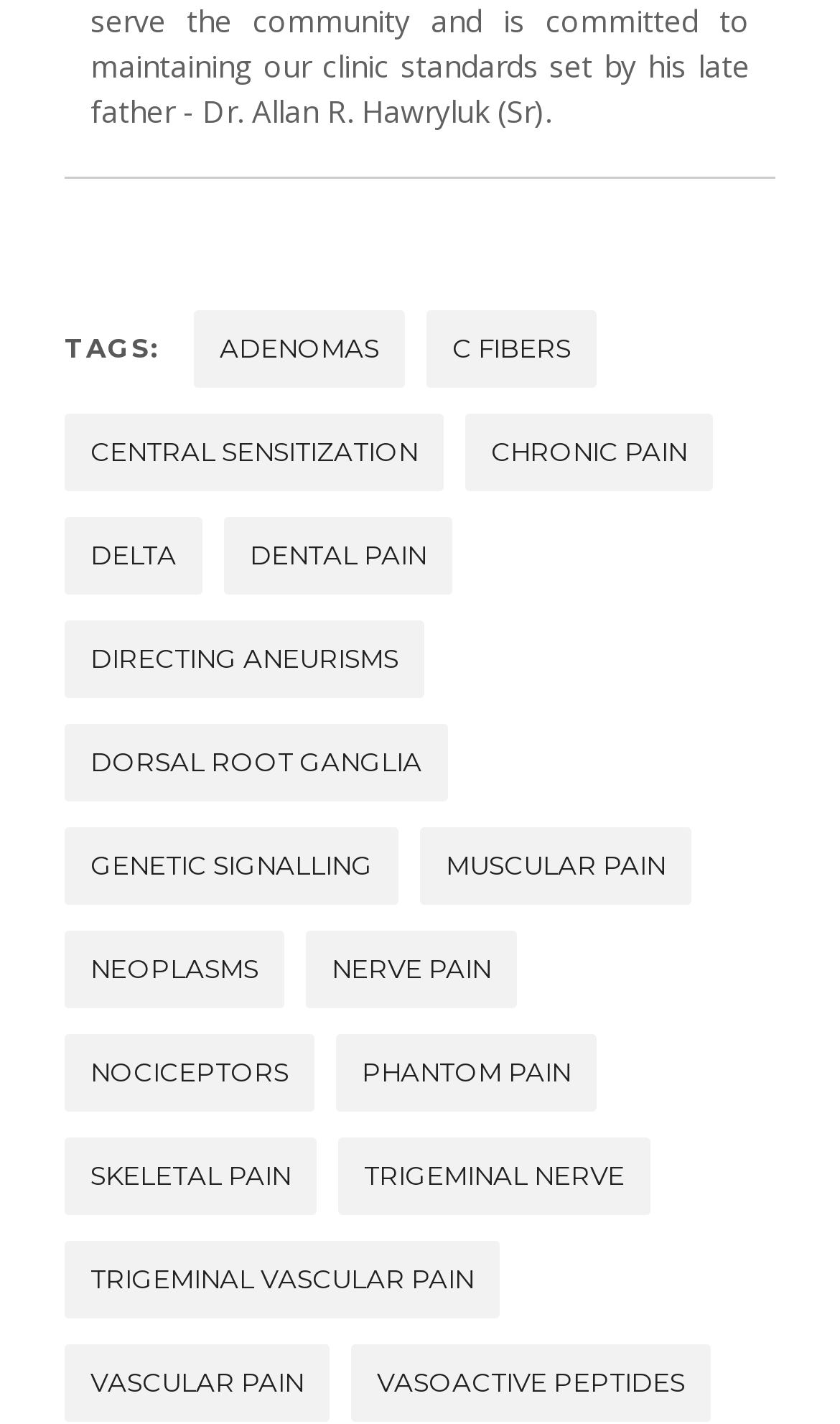Show the bounding box coordinates of the region that should be clicked to follow the instruction: "read about VASCULAR PAIN."

[0.077, 0.944, 0.392, 0.999]